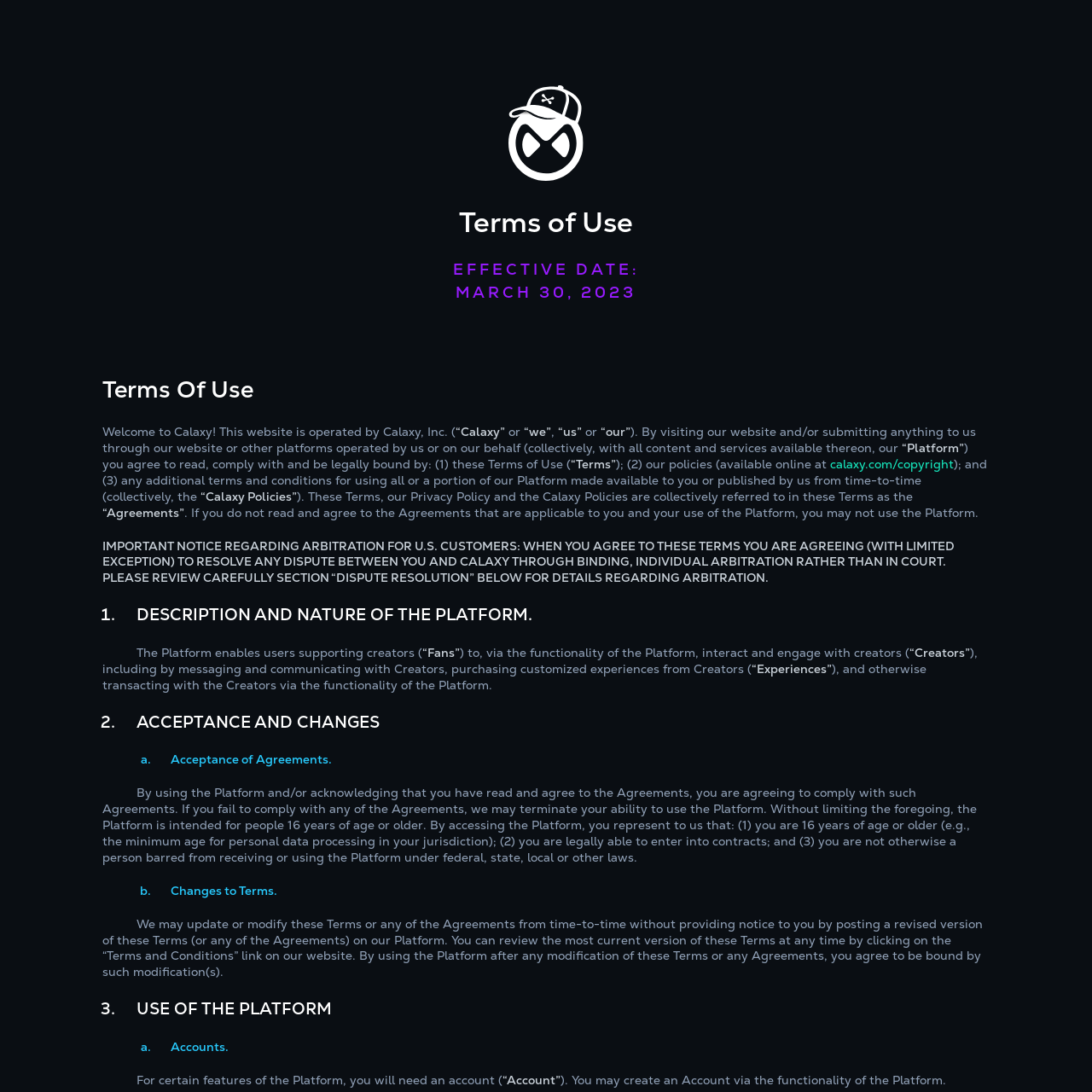Answer this question in one word or a short phrase: What is the term for the agreements between Calaxy and users?

Agreements